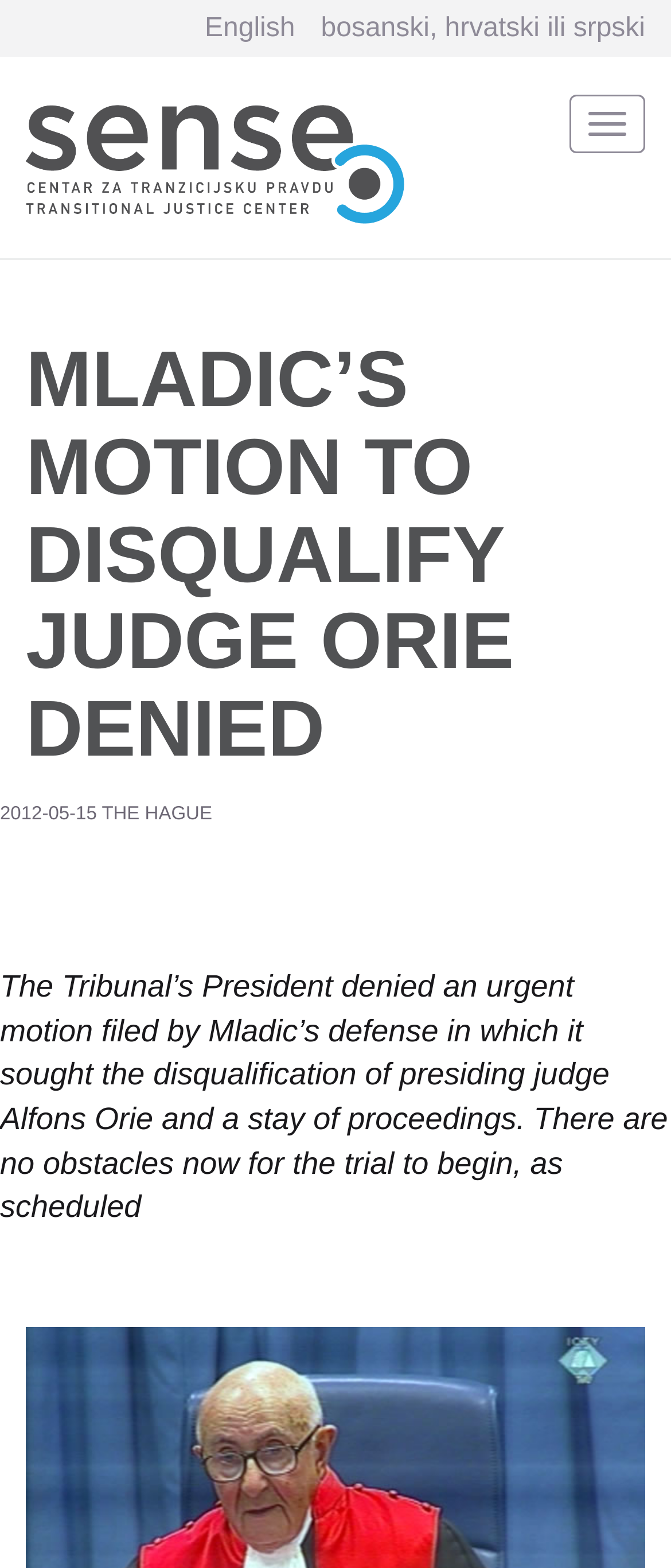What is the name of the judge mentioned in the article?
Give a one-word or short-phrase answer derived from the screenshot.

Alfons Orie